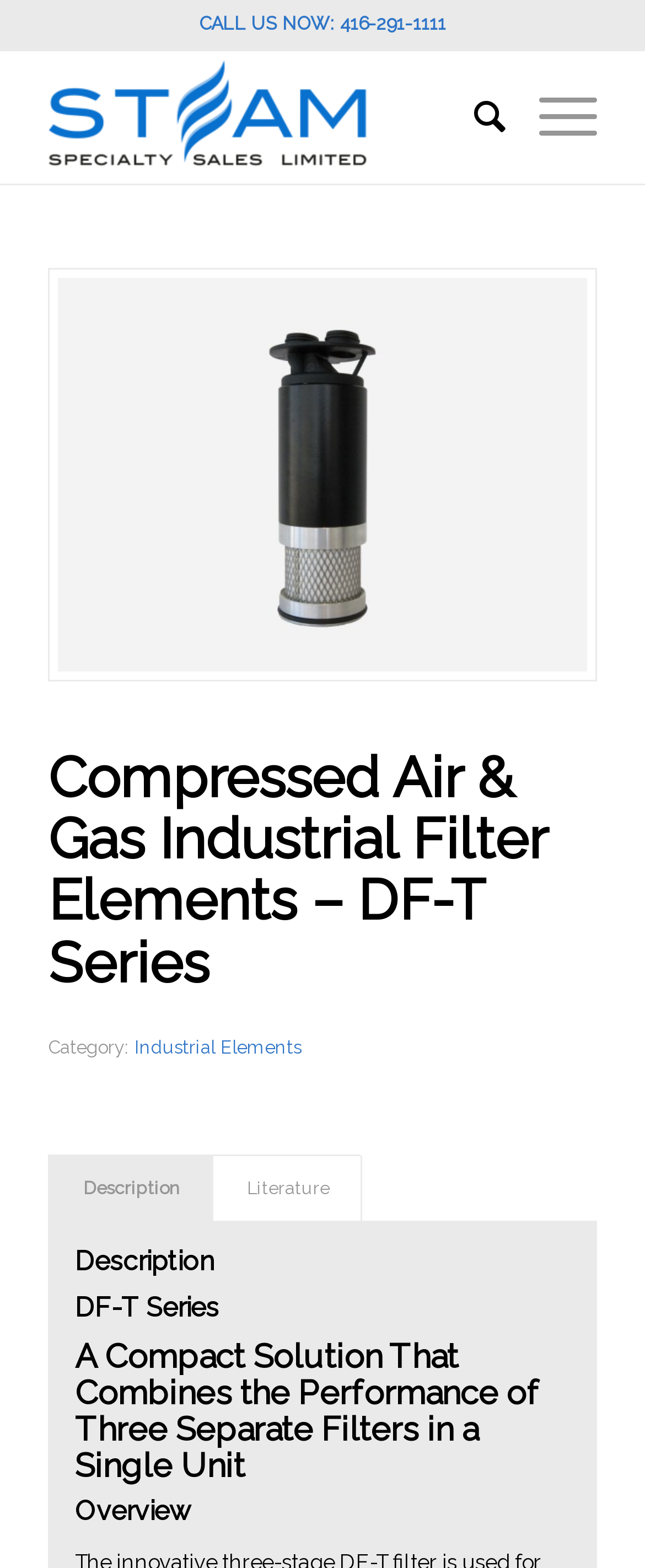Describe the webpage in detail, including text, images, and layout.

The webpage is about Compressed Air & Gas Industrial Filter Elements, specifically the DF-T Series from Steam Specialty. At the top, there is a call-to-action "CALL US NOW" with a phone number. Below it, there is a logo of Steam Specialty, which is an image linked to the company's website. 

To the right of the logo, there are two links, "Search" and "Menu", which are likely navigation elements. 

Below the logo and navigation links, there is a large image that spans across the page. 

The main content of the page starts with a heading that repeats the title of the page. Below it, there is a category label "Category:" followed by a link to "Industrial Elements". 

Underneath, there is a horizontal tab list with two tabs, "Description" and "Literature". The "Description" tab is not selected by default. 

The main content area has several headings, including "Description", "DF-T Series", and "A Compact Solution That Combines the Performance of Three Separate Filters in a Single Unit", which suggests that the page provides detailed information about the product. There is also an "Overview" section at the bottom.